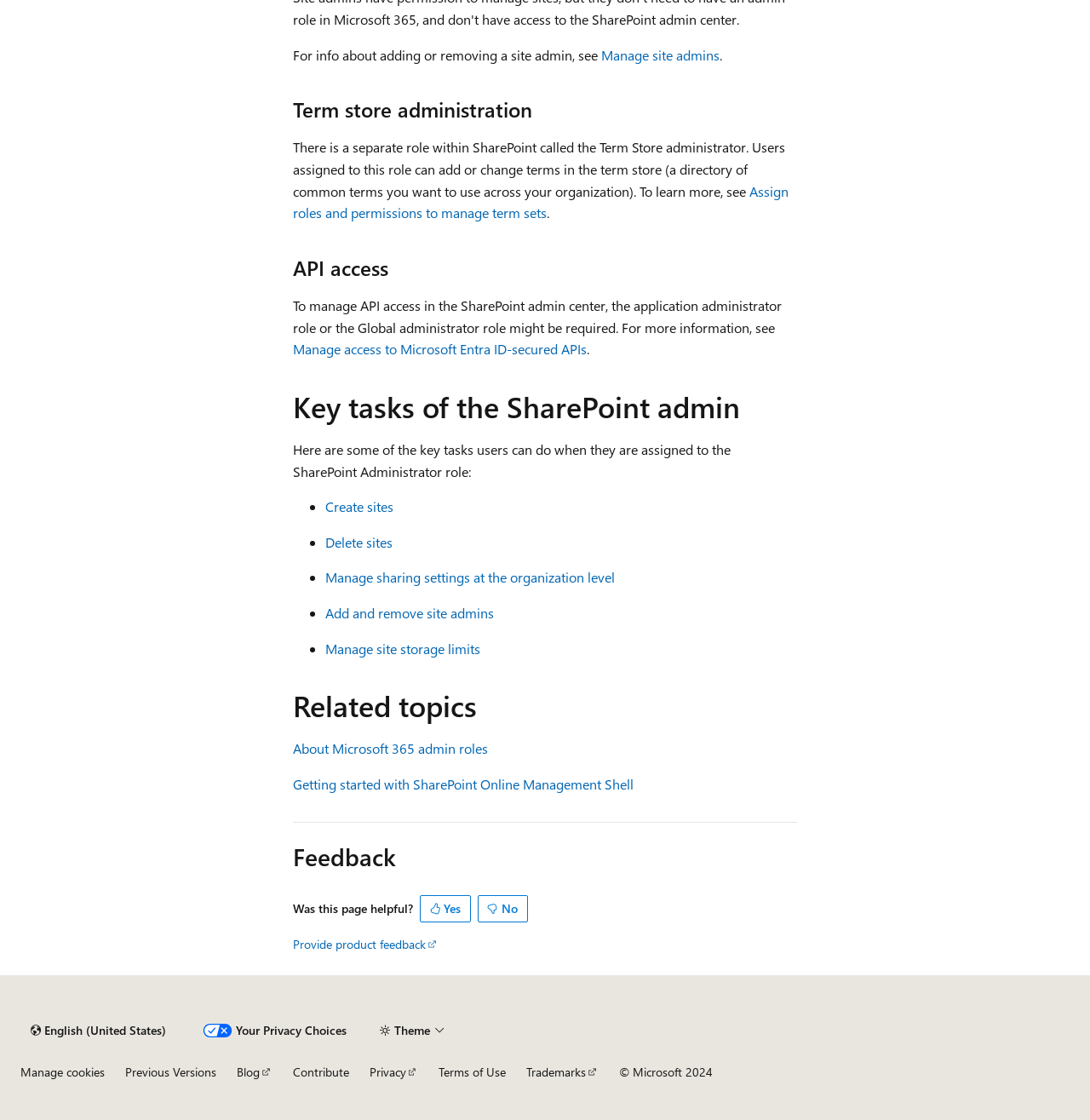Identify the bounding box coordinates of the clickable region to carry out the given instruction: "Assign roles and permissions to manage term sets".

[0.269, 0.162, 0.723, 0.198]